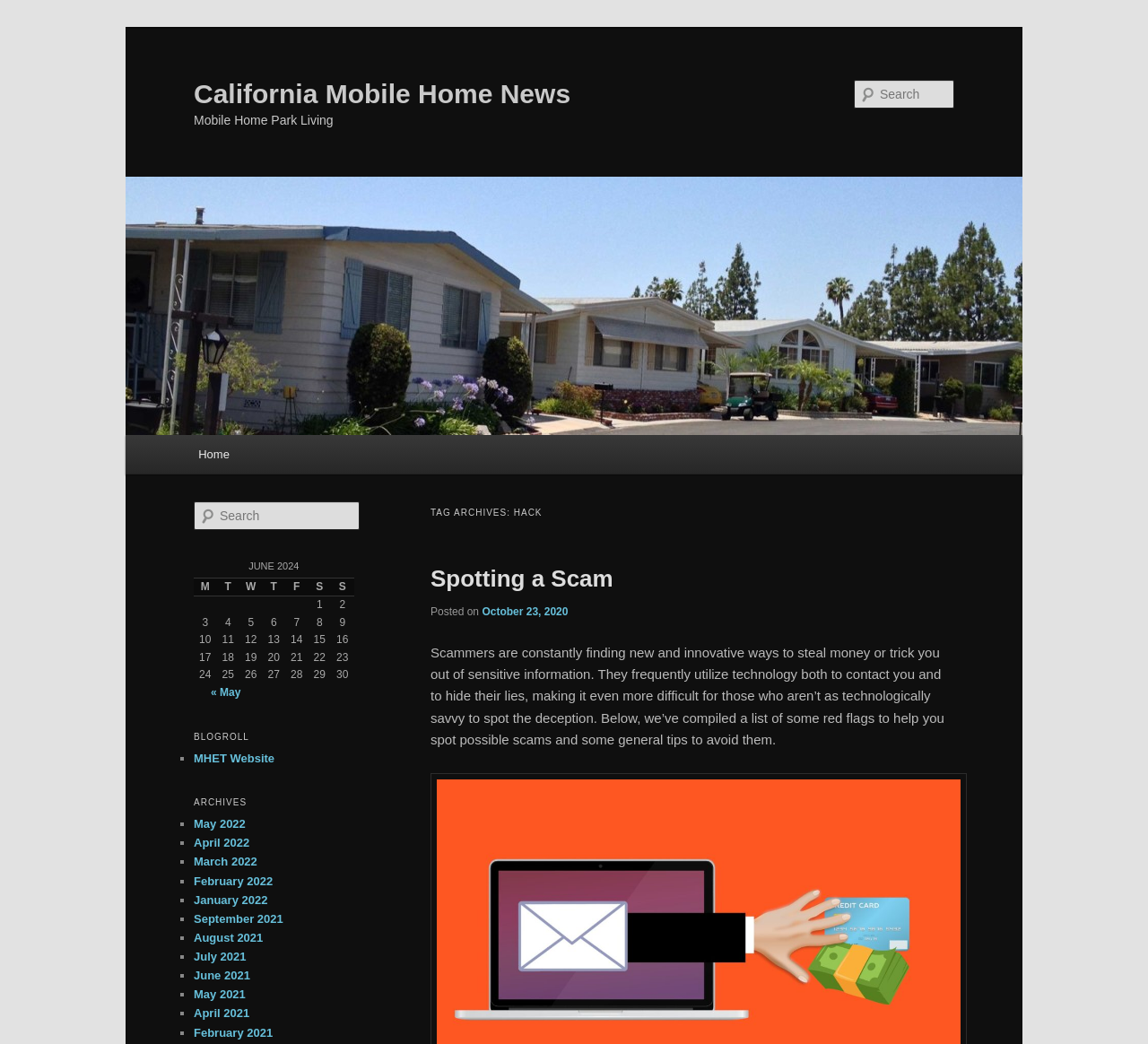Indicate the bounding box coordinates of the element that needs to be clicked to satisfy the following instruction: "Search for something". The coordinates should be four float numbers between 0 and 1, i.e., [left, top, right, bottom].

[0.744, 0.076, 0.831, 0.104]